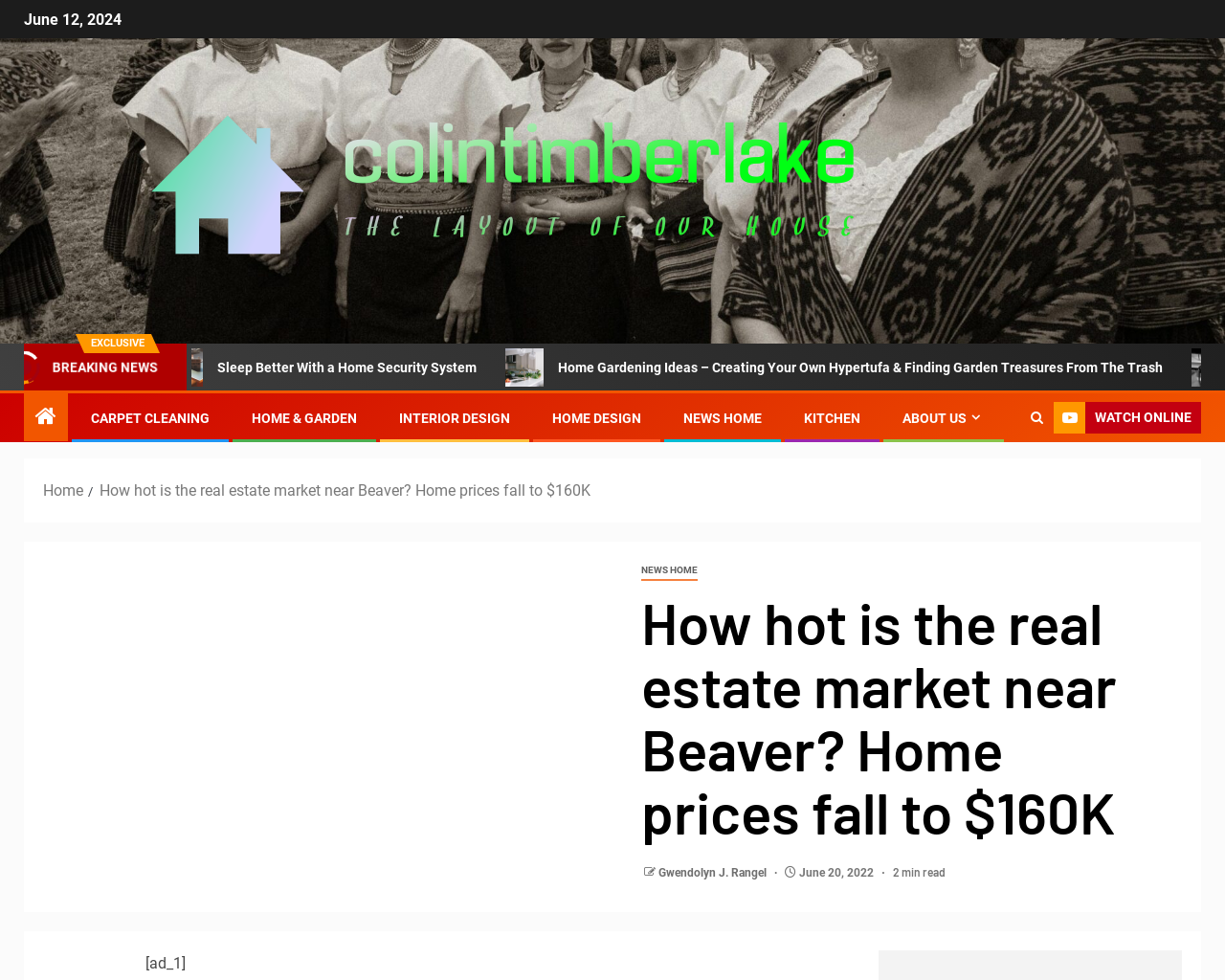Answer the following query concisely with a single word or phrase:
What is the purpose of the link 'WATCH ONLINE'?

To watch online content